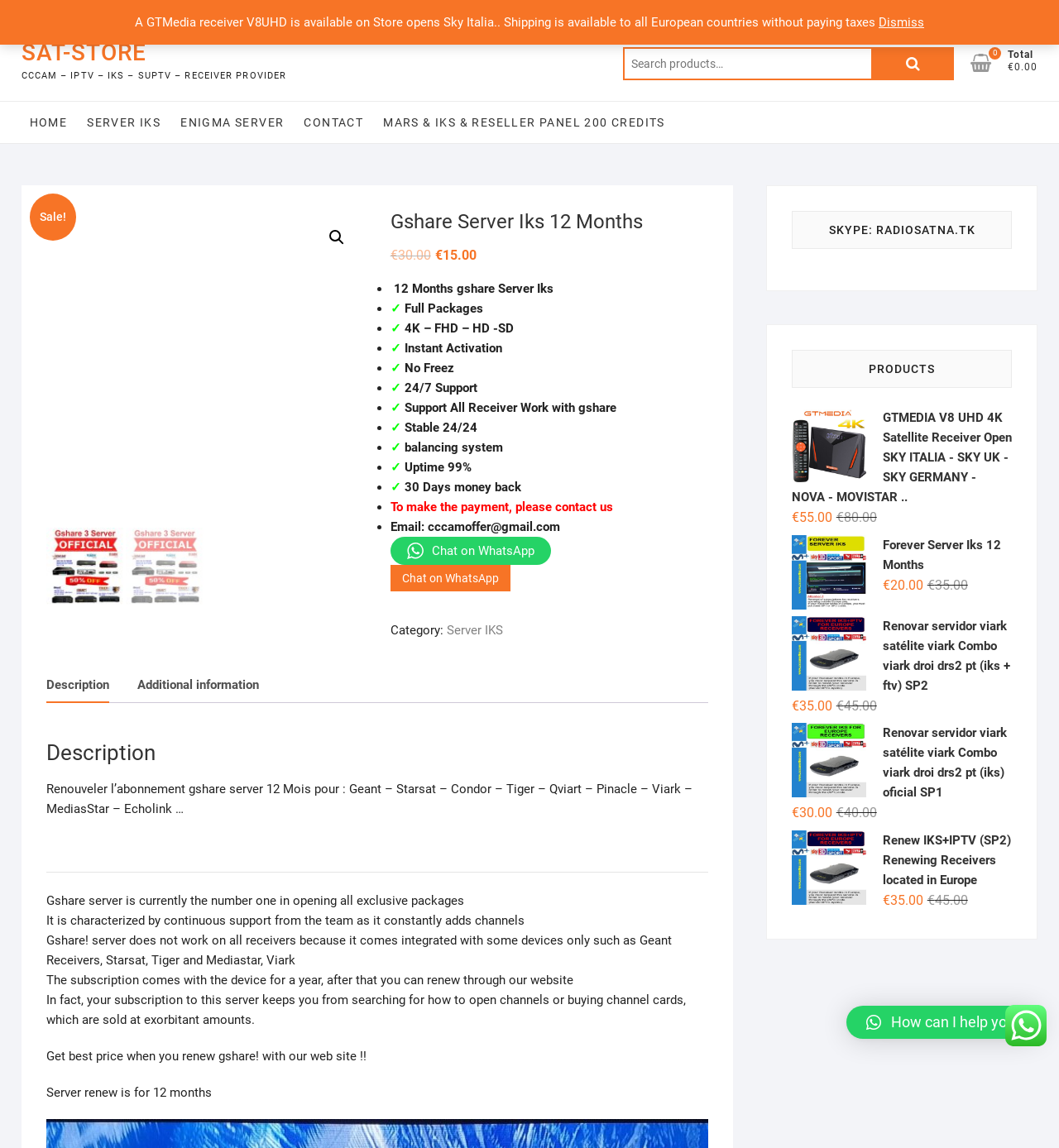What is the support duration of Gshare Server?
Using the details from the image, give an elaborate explanation to answer the question.

The support duration of Gshare Server can be found in the webpage by looking at the list of features, which includes '24/7 Support'.